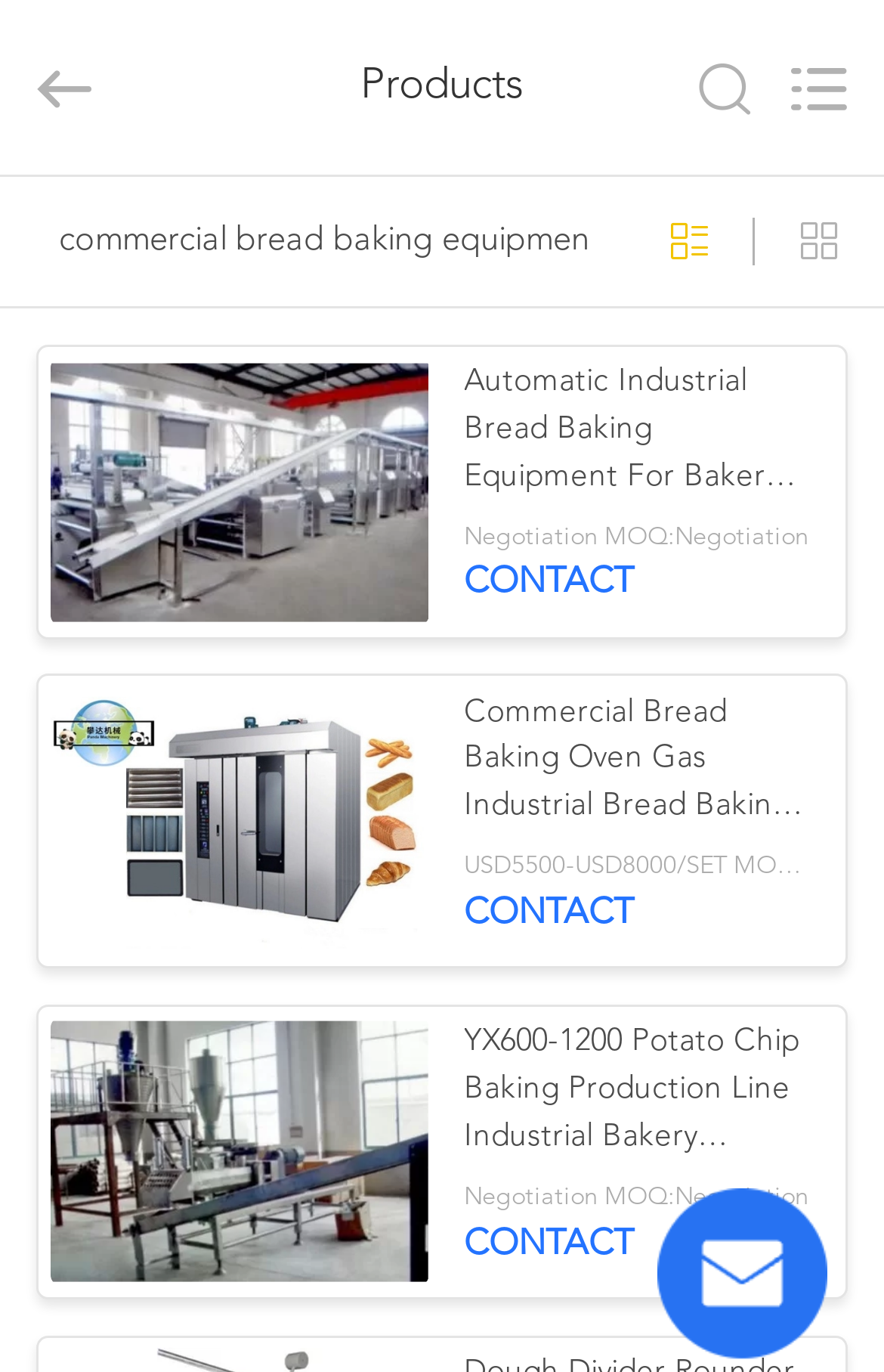Examine the screenshot and answer the question in as much detail as possible: What is the MOQ for the YX600-1200 Potato Chip Baking Production Line?

I looked for the MOQ (Minimum Order Quantity) information for the YX600-1200 Potato Chip Baking Production Line Industrial Bakery Equipment product, which is listed as Negotiation, indicating that the MOQ is subject to negotiation.